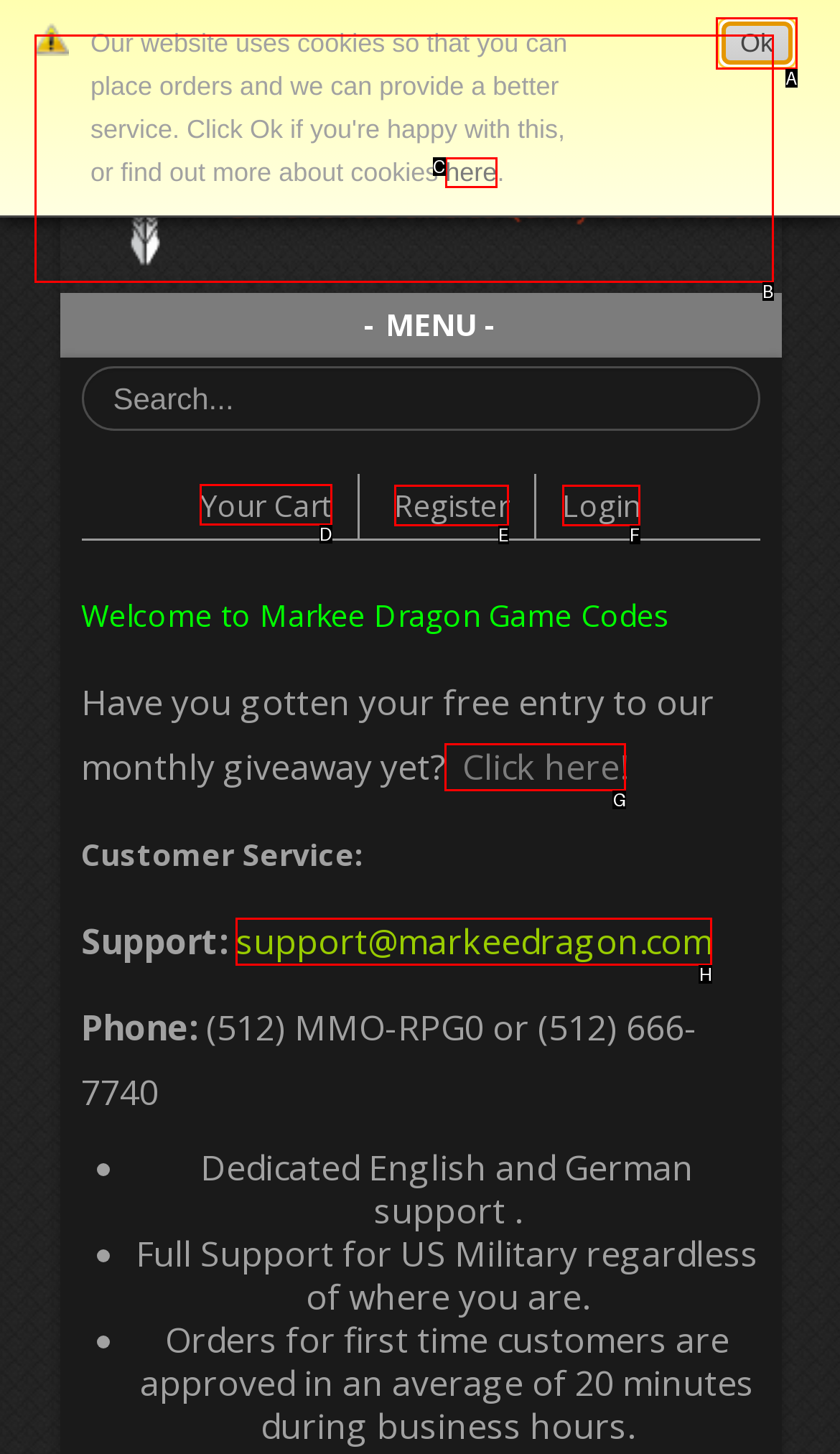Which option should be clicked to execute the task: View your cart?
Reply with the letter of the chosen option.

D